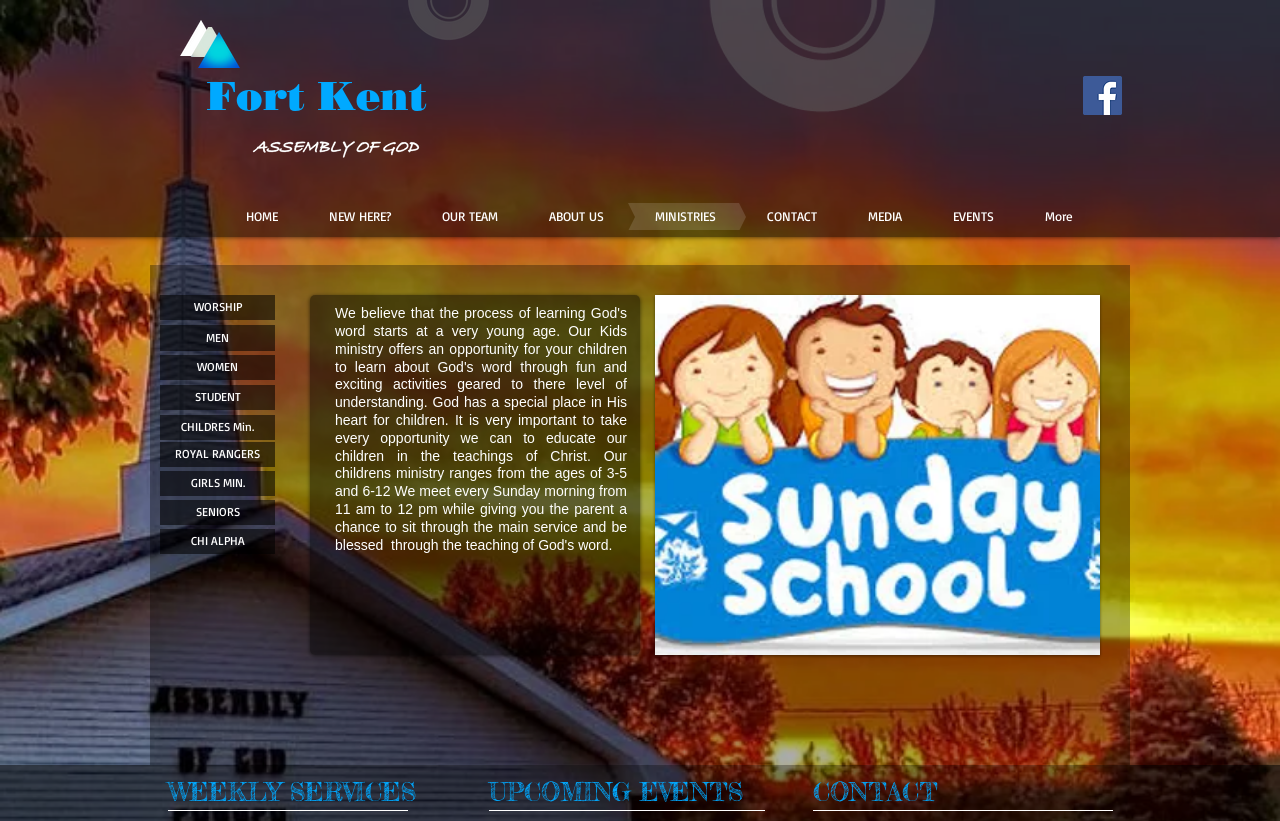Provide the bounding box coordinates of the area you need to click to execute the following instruction: "Play slideshow".

[0.819, 0.768, 0.835, 0.786]